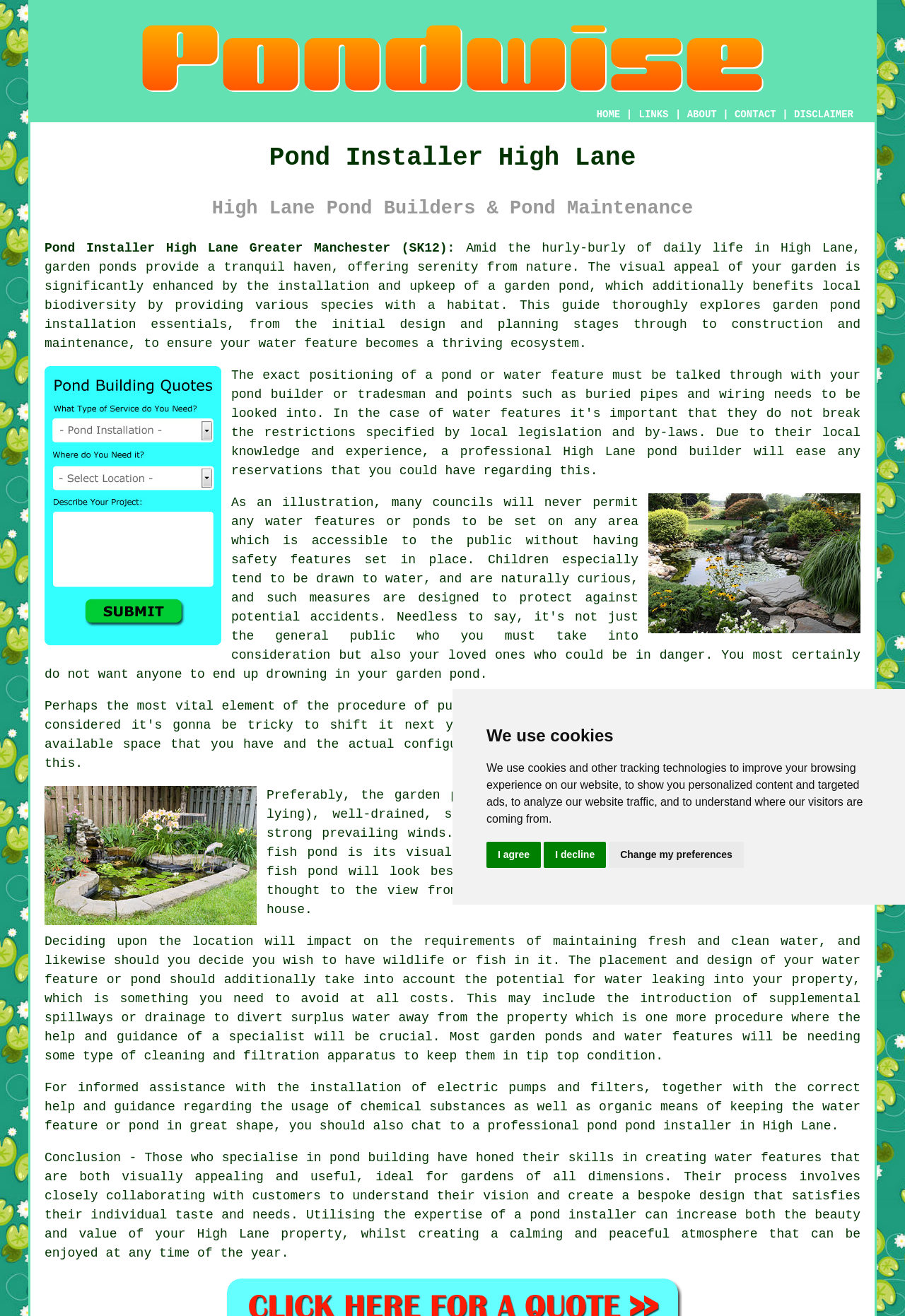Give the bounding box coordinates for the element described as: "LINKS".

[0.705, 0.082, 0.739, 0.092]